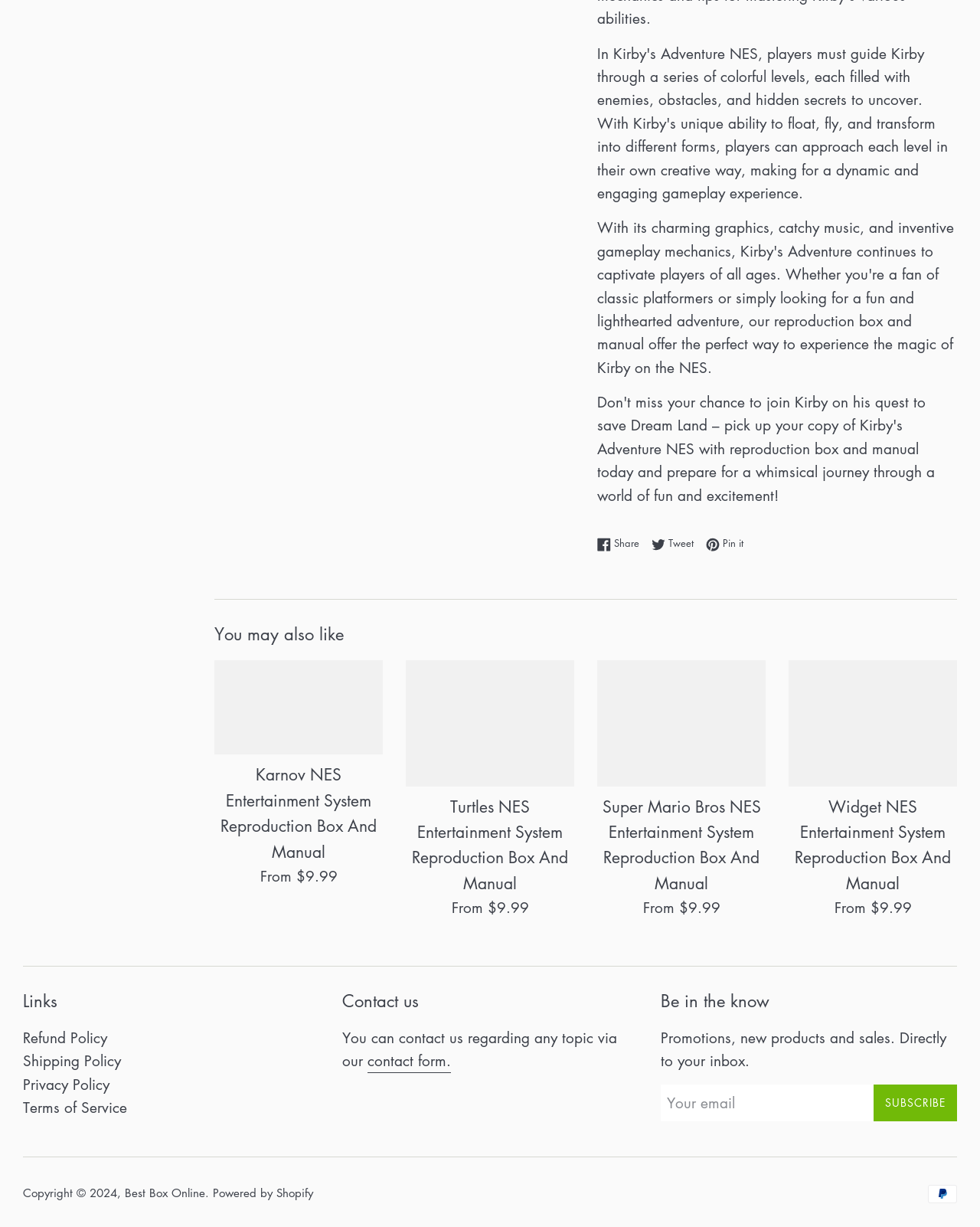Provide the bounding box coordinates of the area you need to click to execute the following instruction: "Contact us via contact form".

[0.375, 0.856, 0.46, 0.875]